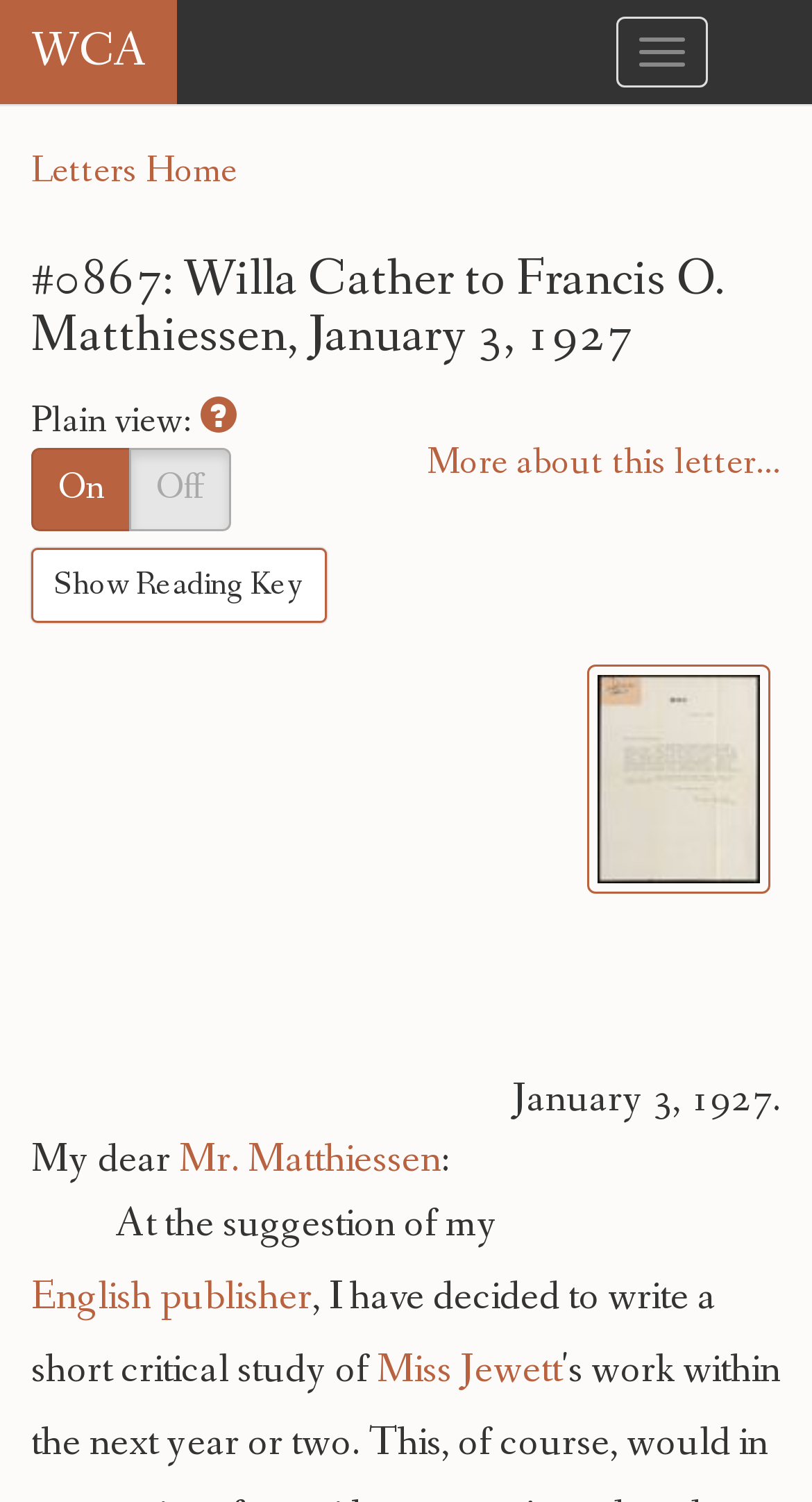Given the element description, predict the bounding box coordinates in the format (top-left x, top-left y, bottom-right x, bottom-right y). Make sure all values are between 0 and 1. Here is the element description: More about this letter…

[0.526, 0.292, 0.962, 0.325]